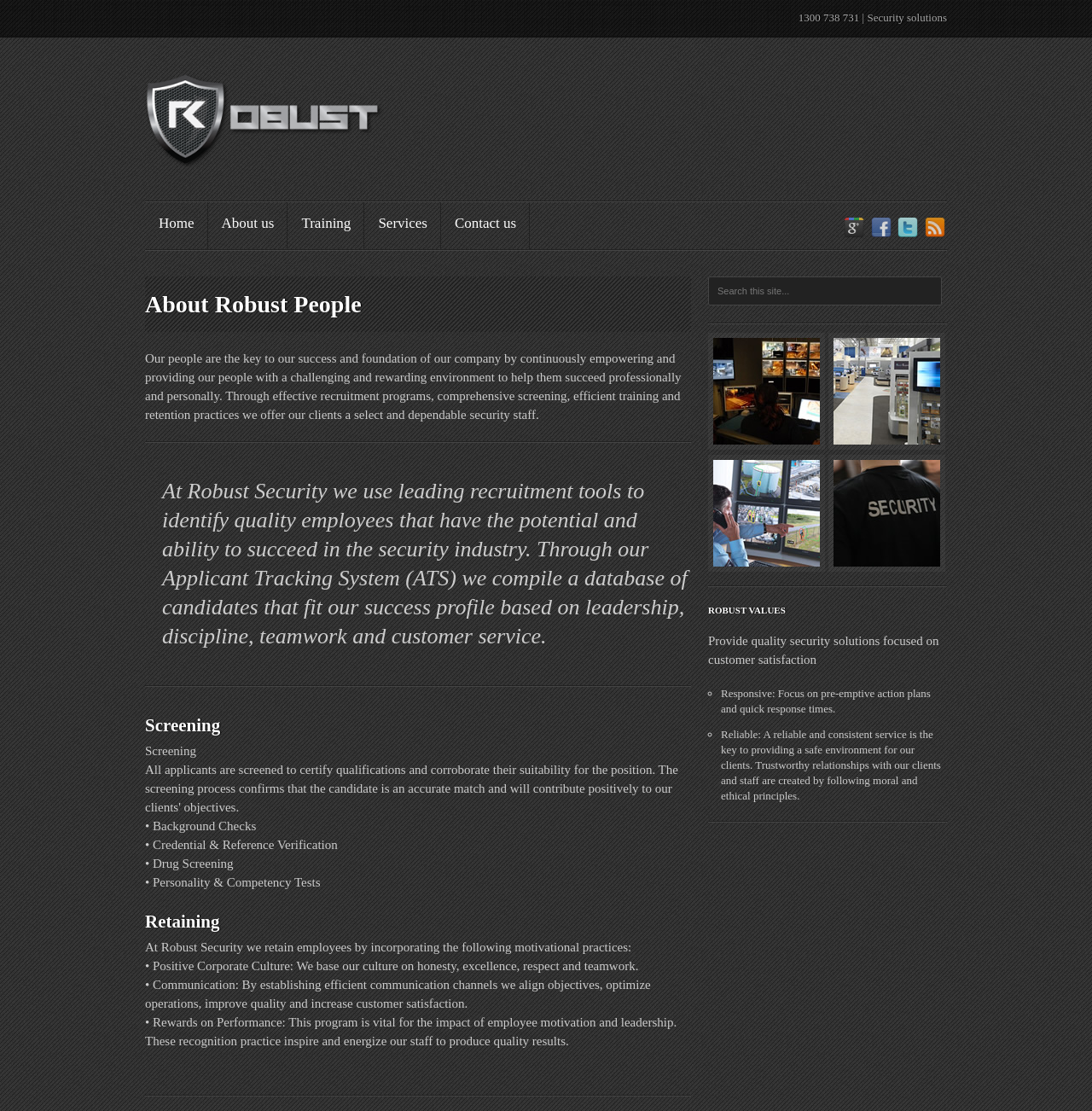Show me the bounding box coordinates of the clickable region to achieve the task as per the instruction: "Click the About us link".

[0.191, 0.182, 0.263, 0.224]